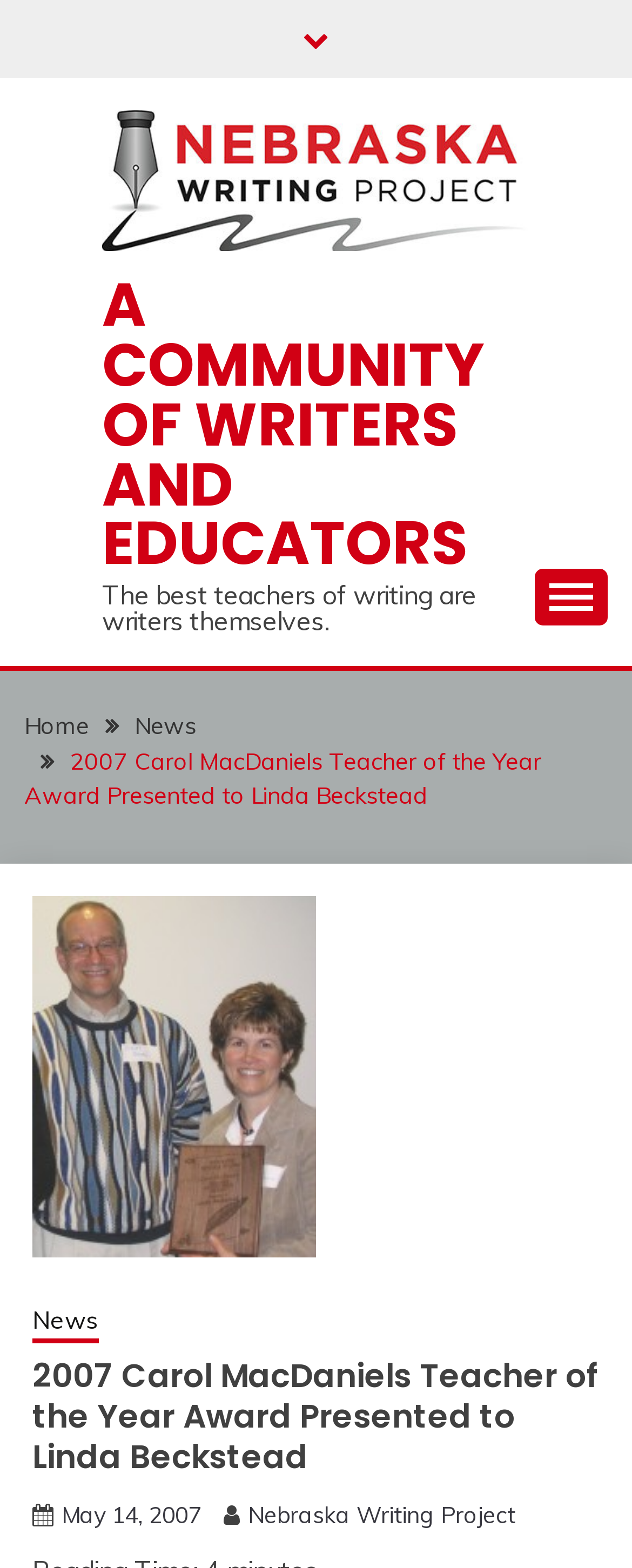Who is the 2007 Carol MacDaniels Teacher of the Year?
Using the information from the image, give a concise answer in one word or a short phrase.

Linda Beckstead